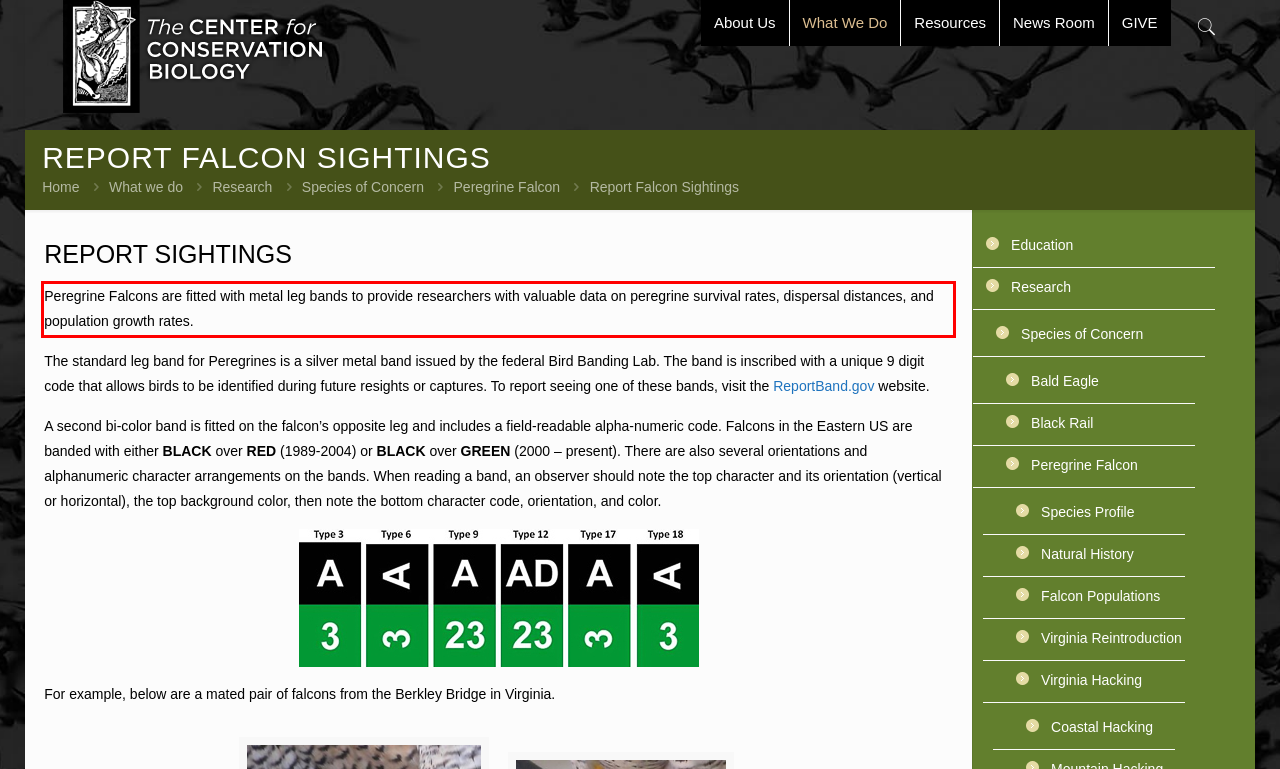Identify the text inside the red bounding box in the provided webpage screenshot and transcribe it.

Peregrine Falcons are fitted with metal leg bands to provide researchers with valuable data on peregrine survival rates, dispersal distances, and population growth rates.